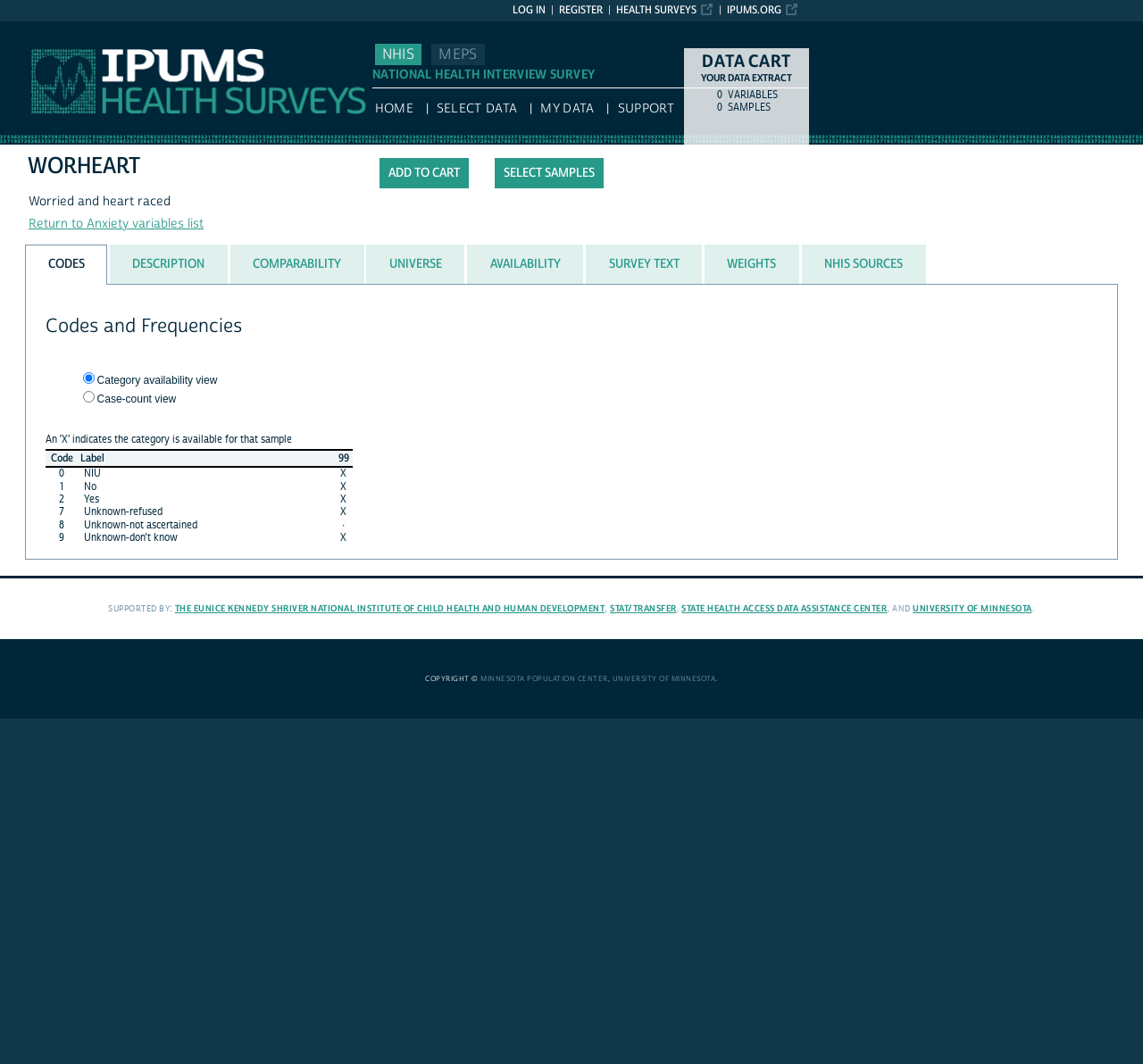Answer the following inquiry with a single word or phrase:
What is the purpose of the 'Add to cart' button?

To add a variable to the data cart